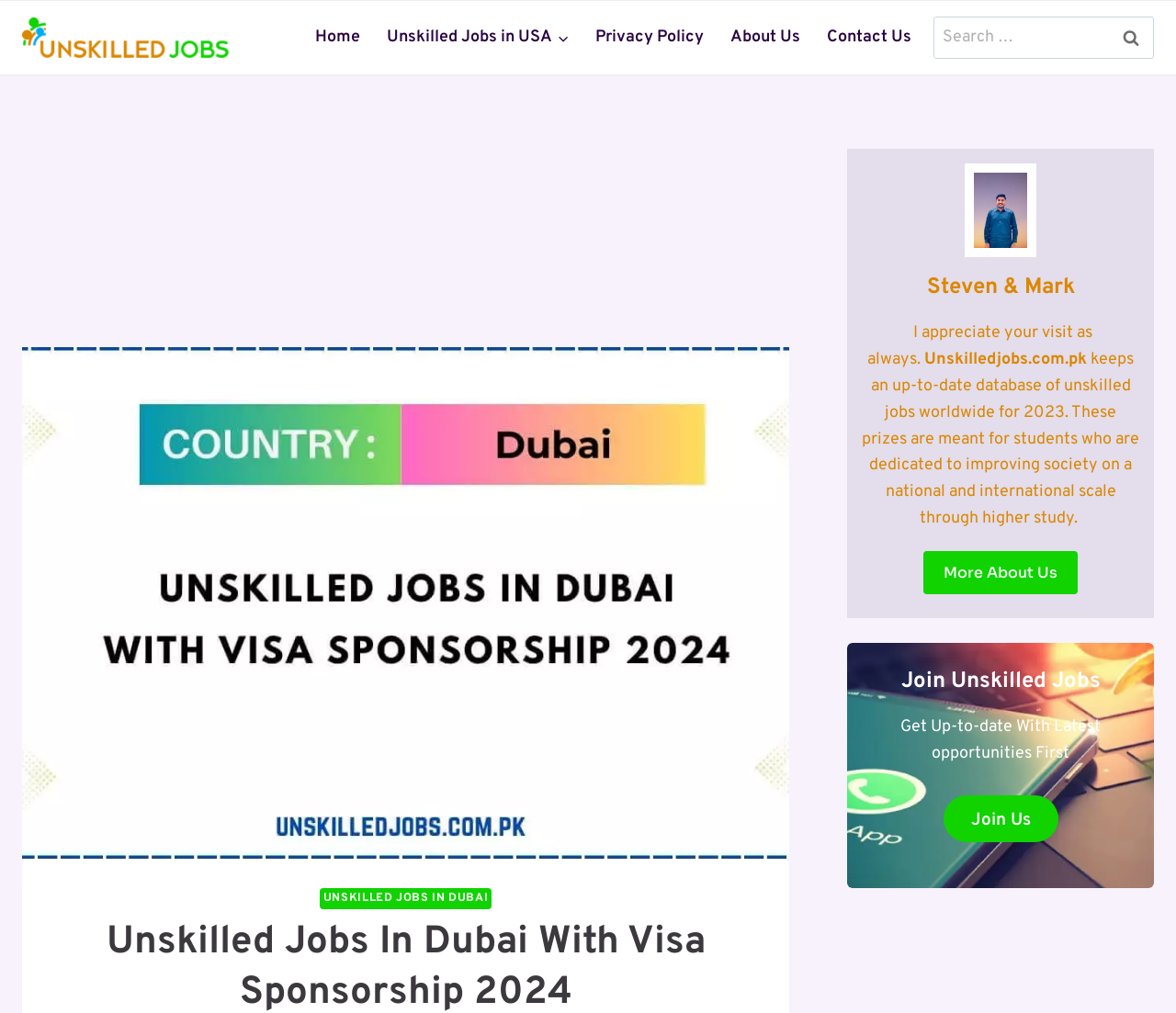Identify the bounding box coordinates for the element you need to click to achieve the following task: "Explore unskilled jobs in Dubai". Provide the bounding box coordinates as four float numbers between 0 and 1, in the form [left, top, right, bottom].

[0.272, 0.876, 0.418, 0.897]